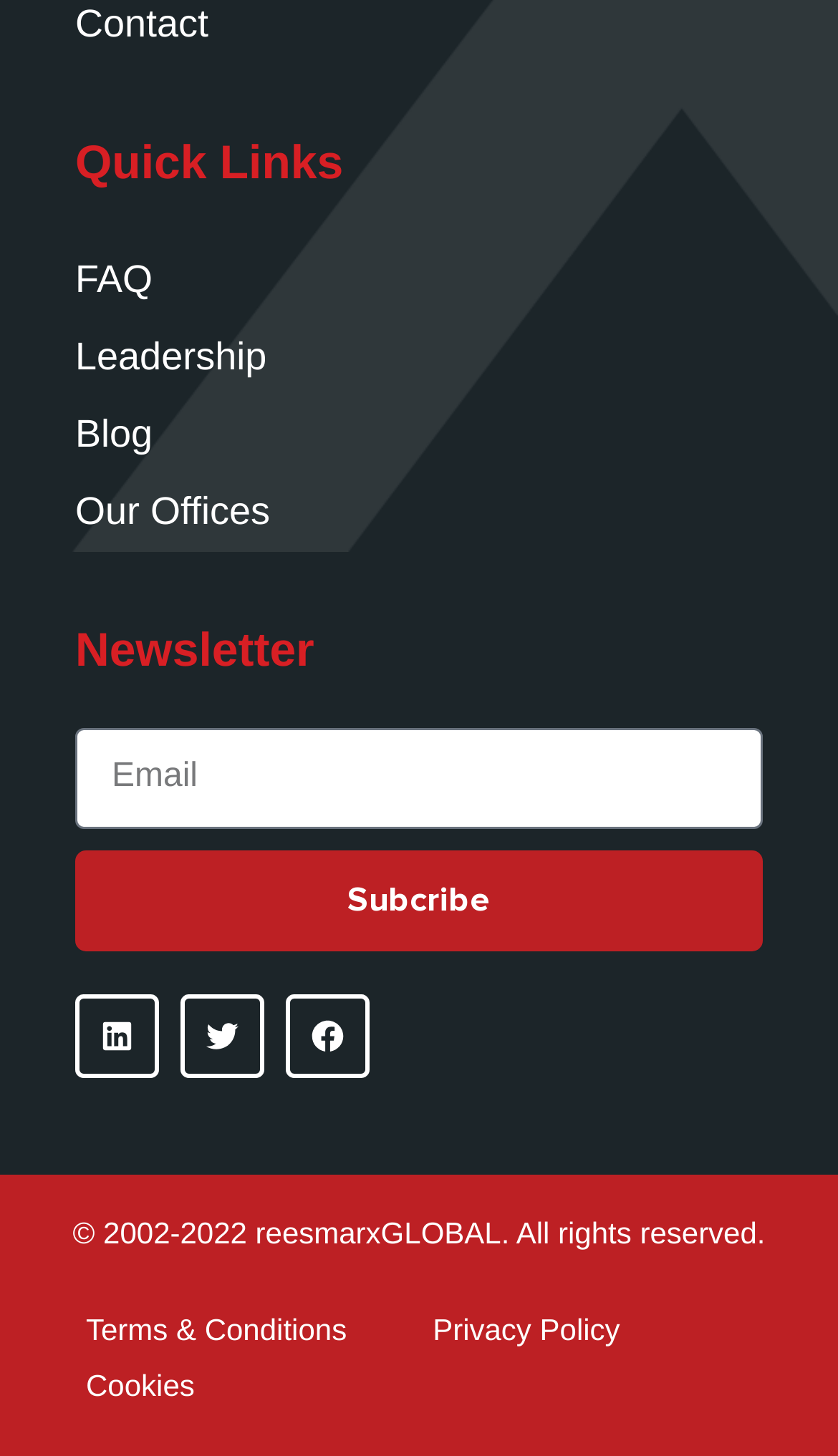Show me the bounding box coordinates of the clickable region to achieve the task as per the instruction: "Subscribe to the newsletter".

[0.09, 0.584, 0.91, 0.654]